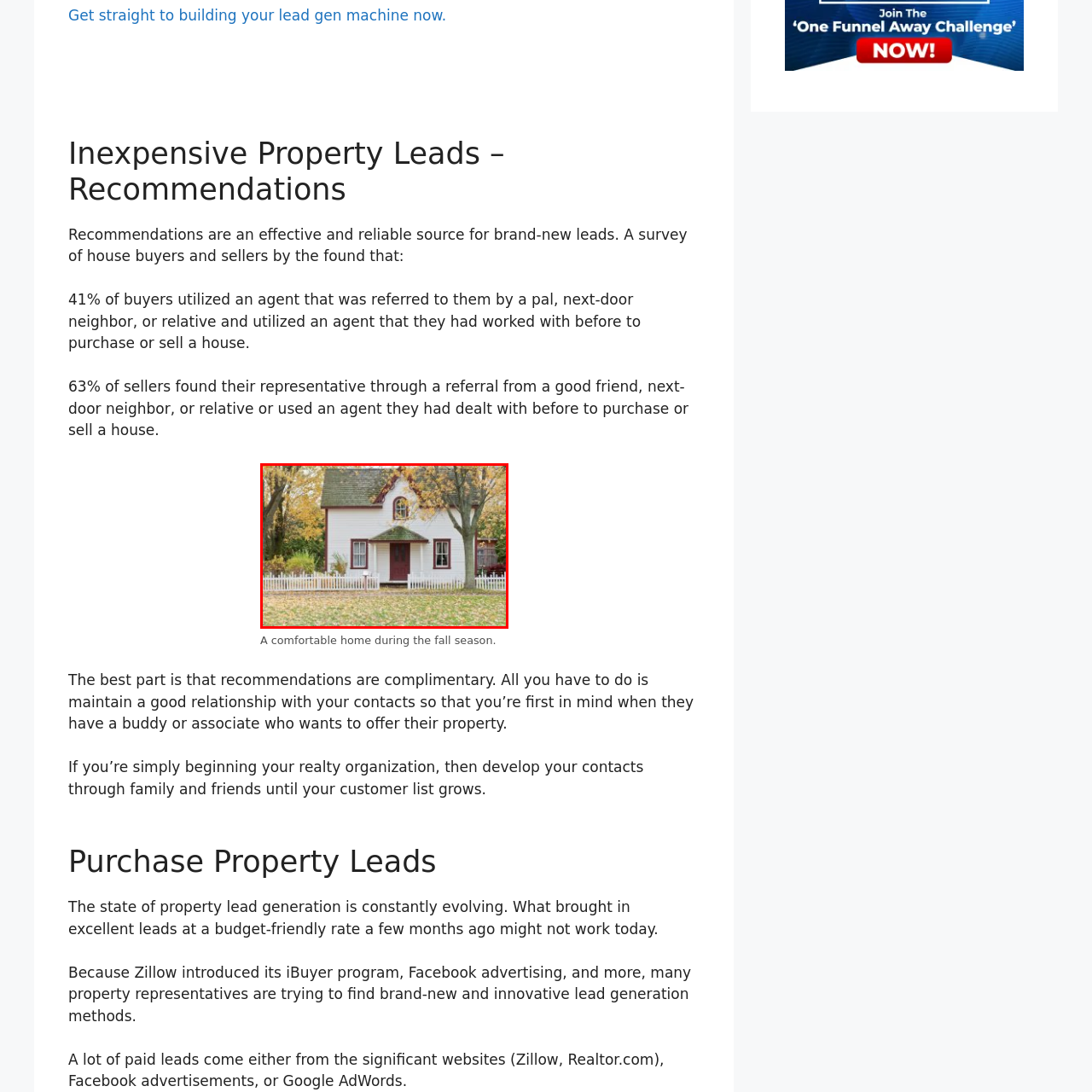Look at the section of the image marked by the red box and offer an in-depth answer to the next question considering the visual cues: What season is depicted in the image?

The caption states that 'The ground is covered with golden leaves, signifying the autumn season', which clearly indicates that the image depicts the autumn season.